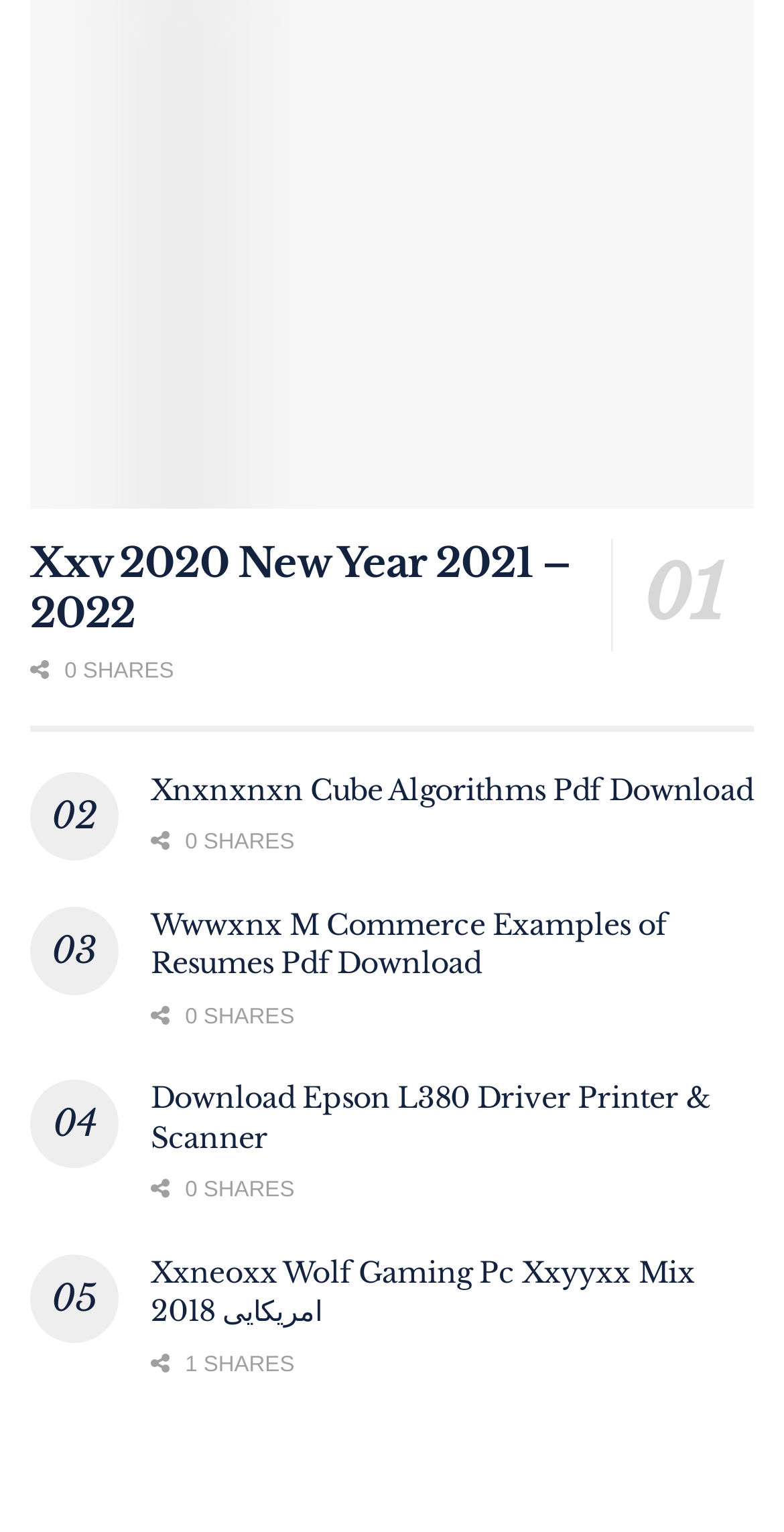How many links are in the fifth article?
Using the visual information, reply with a single word or short phrase.

2